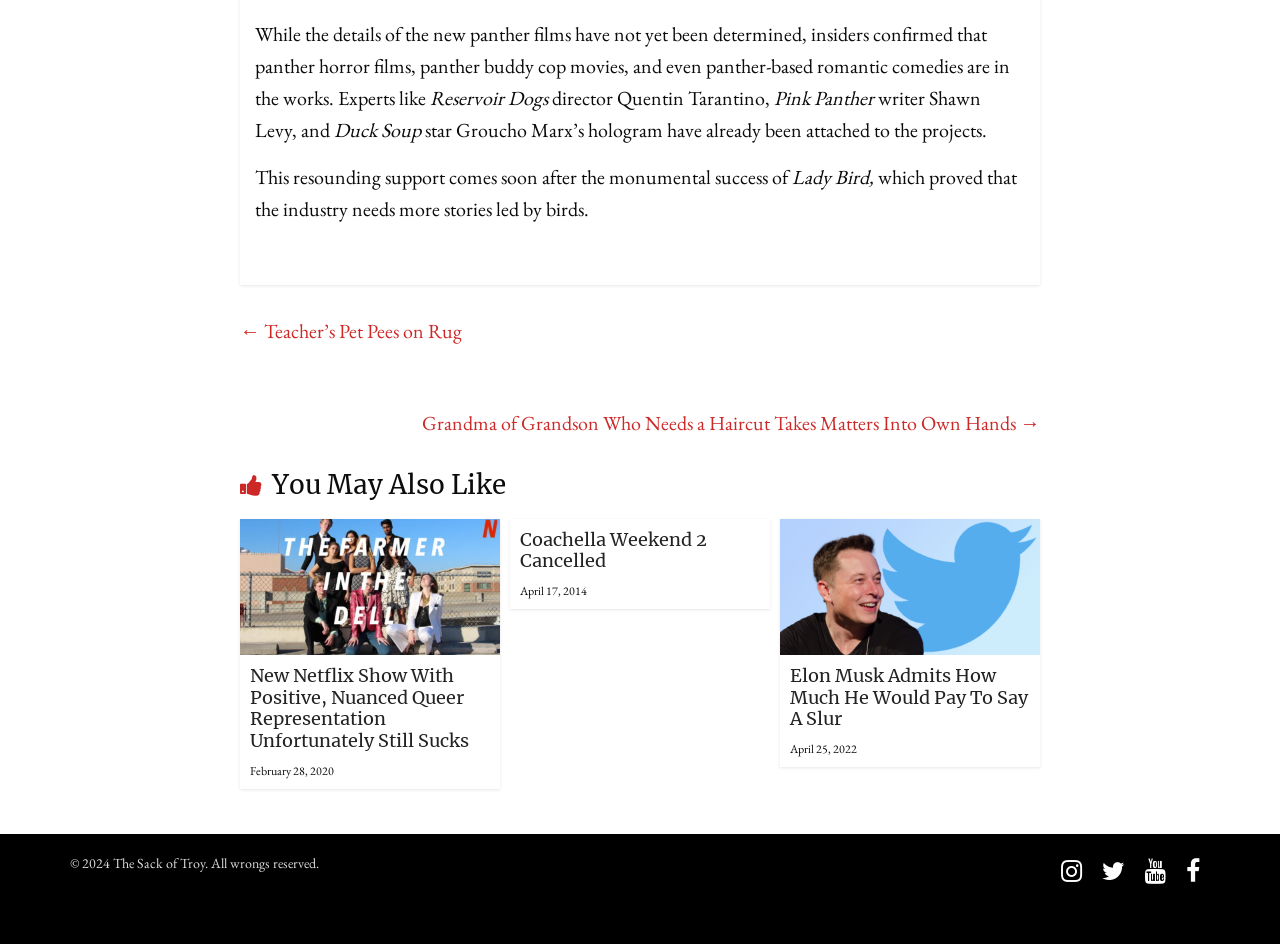How many links are there in the 'You May Also Like' section?
Please respond to the question with a detailed and thorough explanation.

The 'You May Also Like' section is indicated by the heading element with the text ' You May Also Like'. Below this heading, there are three link elements, which suggests that there are three links in this section.